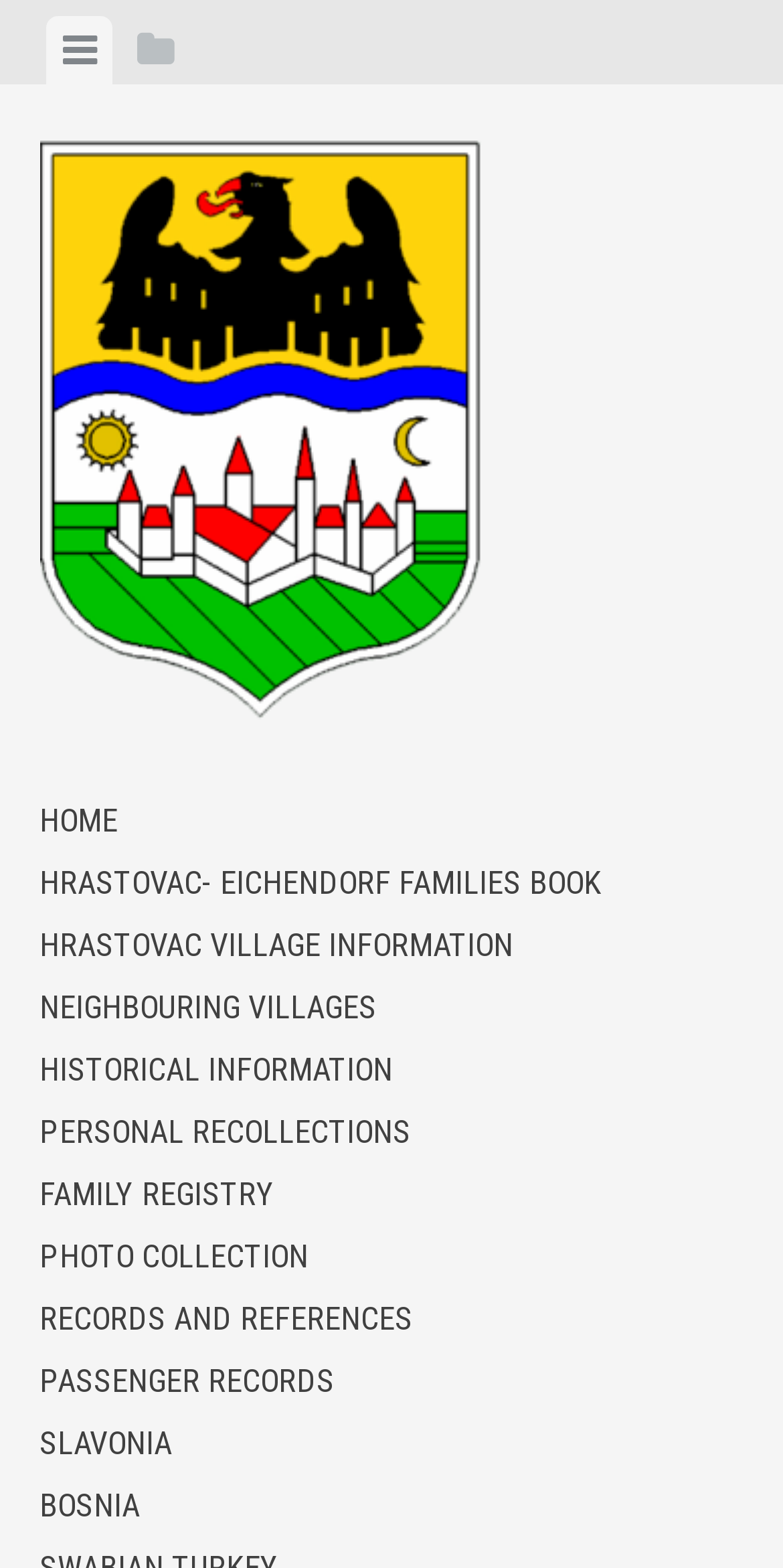Is the 'View menu' tab selected?
Please provide a single word or phrase answer based on the image.

True